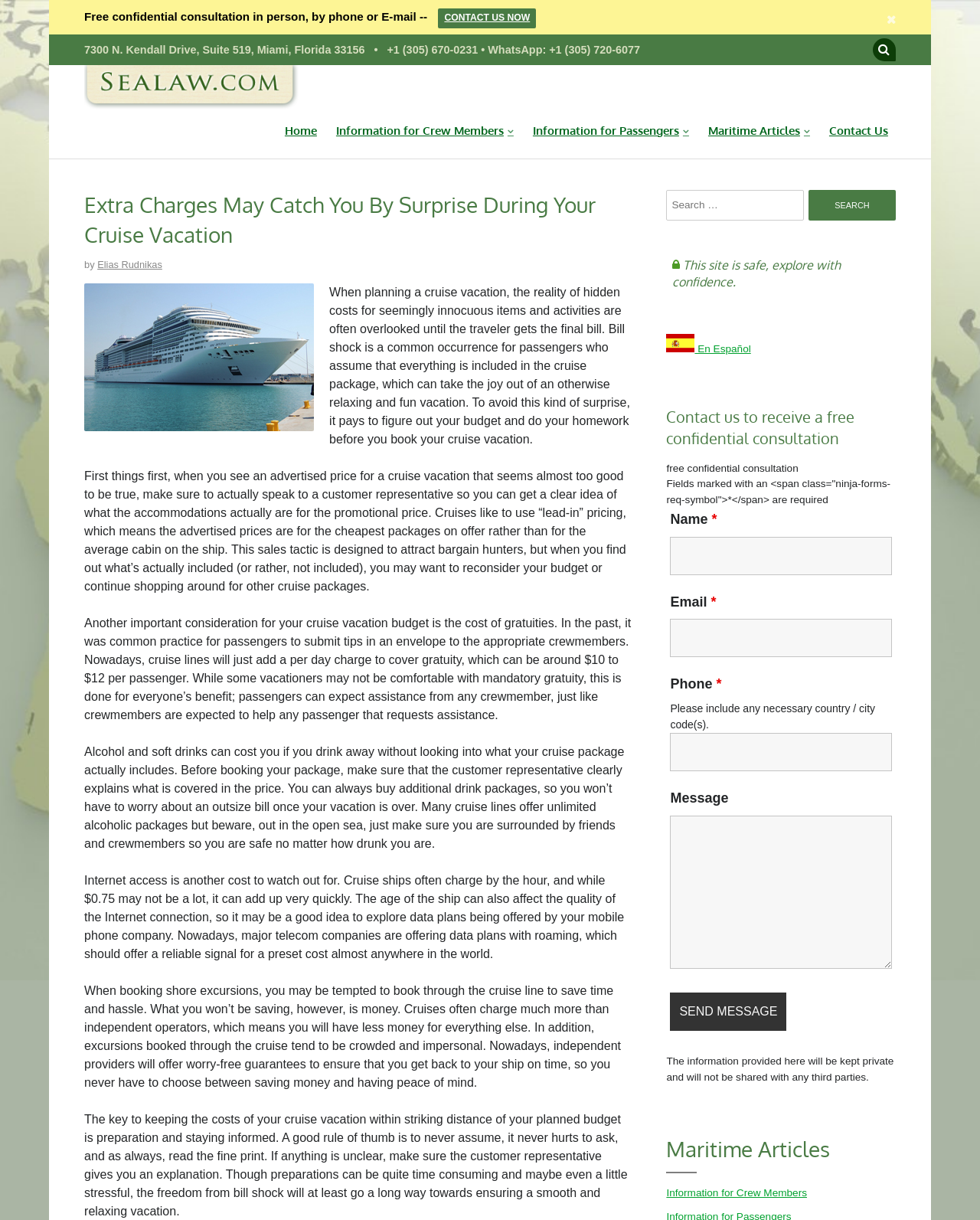What is the alternative to booking shore excursions through the cruise line?
Please analyze the image and answer the question with as much detail as possible.

I found the answer by reading the static text element that discusses booking shore excursions, which suggests that booking through independent operators can be a more cost-effective and personalized option compared to booking through the cruise line.